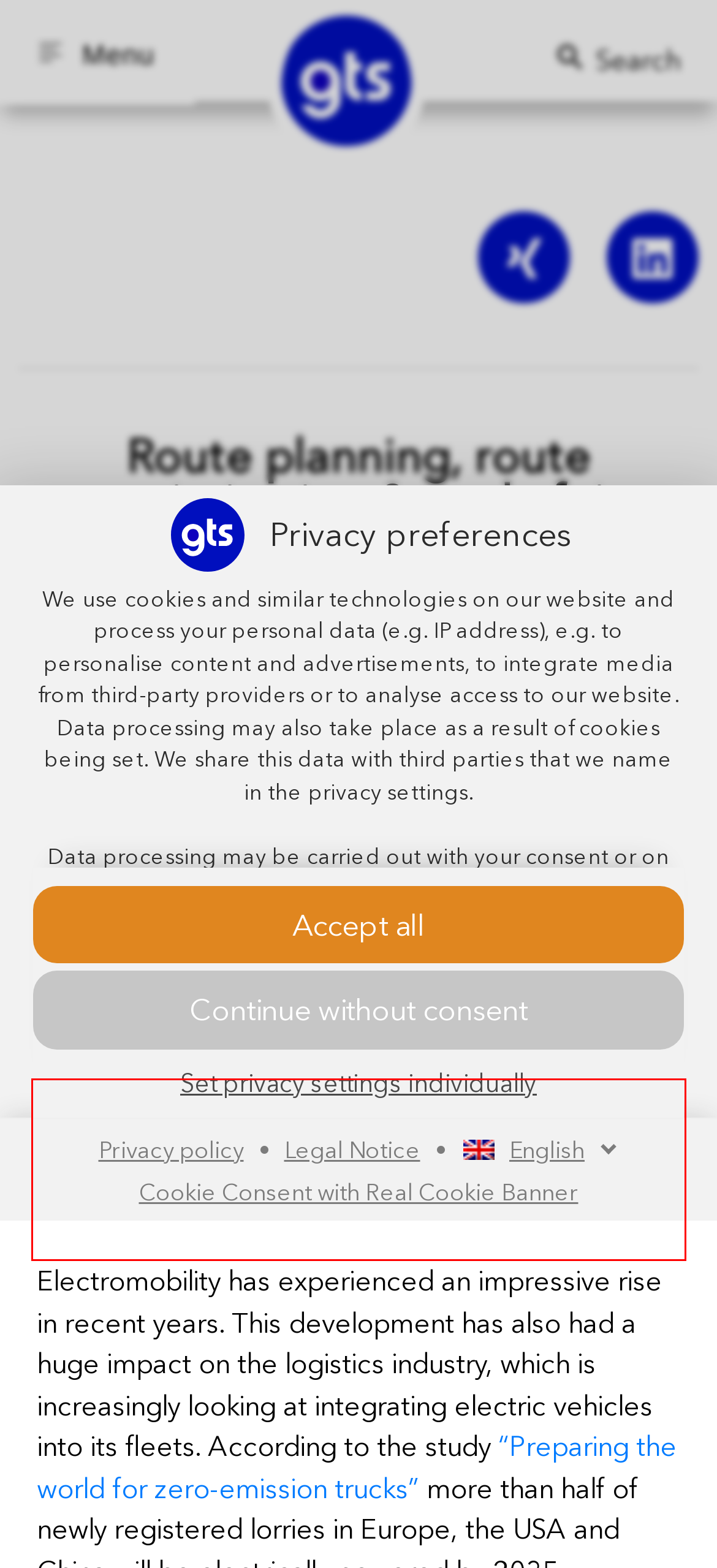Given a webpage screenshot, locate the red bounding box and extract the text content found inside it.

Some services process personal data in insecure third countries. By consenting to the use of these services, you also consent to the processing of your data in these insecure third countries in accordance with Art. 49 (1) lit. a GDPR. This carries the risk that your data may be processed by public authorities for control and monitoring purposes, possibly without the possibility of legal redress.U